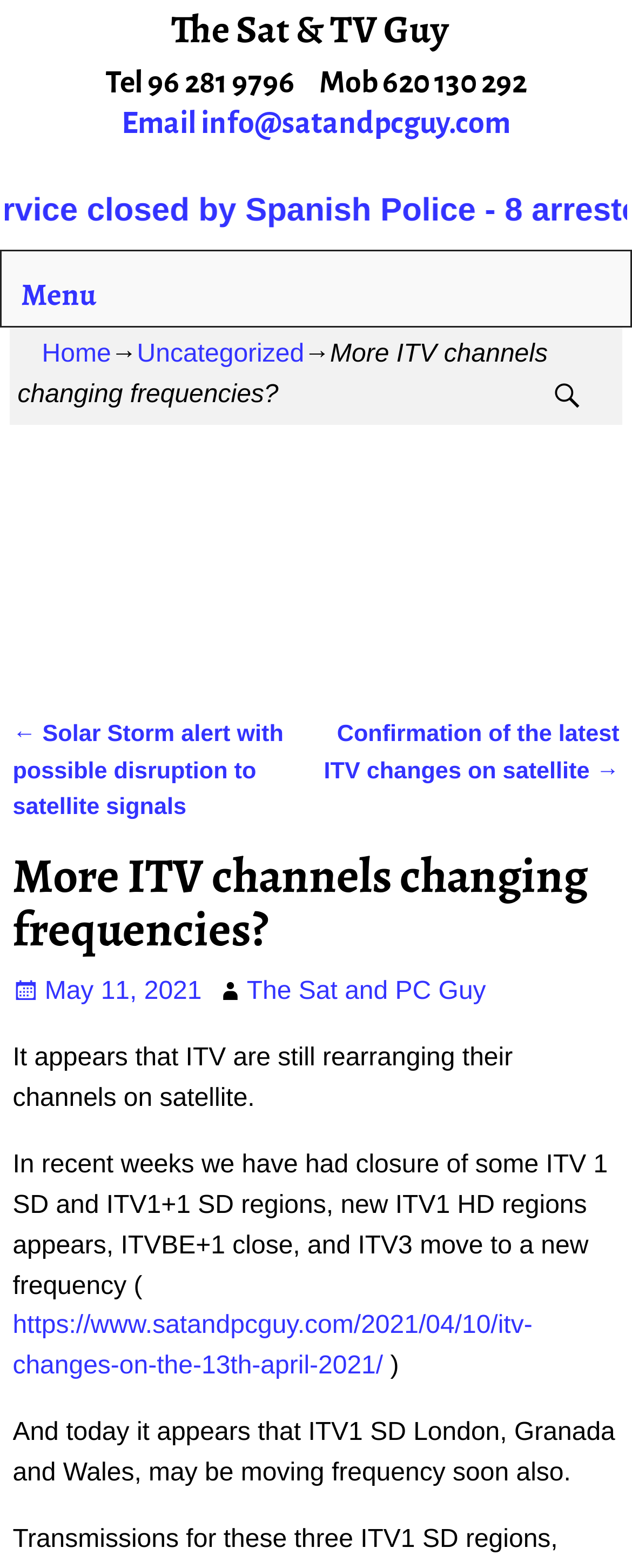Determine the bounding box coordinates of the region that needs to be clicked to achieve the task: "Go to home page".

[0.066, 0.218, 0.176, 0.235]